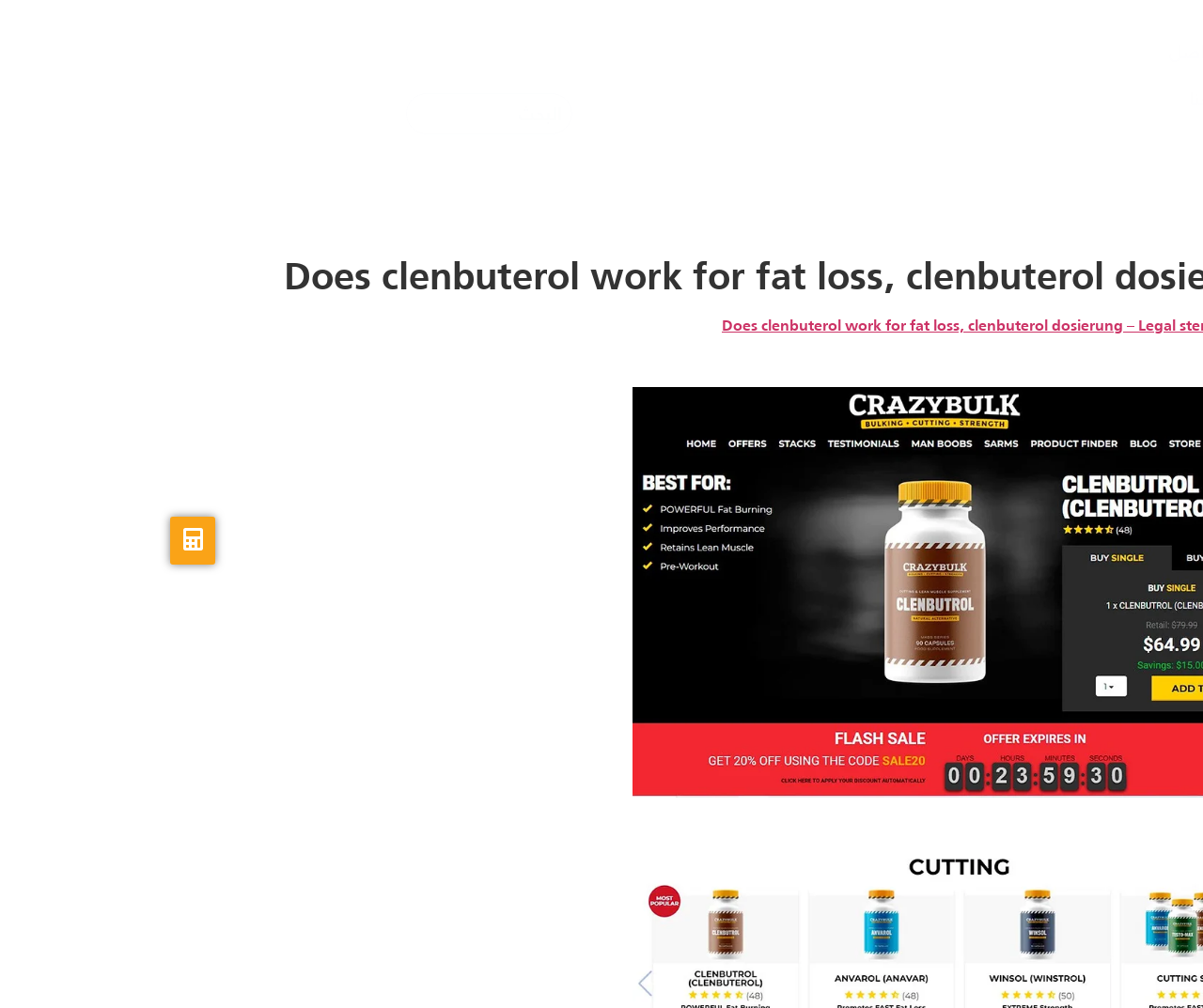Find the bounding box coordinates of the element's region that should be clicked in order to follow the given instruction: "go to homepage". The coordinates should consist of four float numbers between 0 and 1, i.e., [left, top, right, bottom].

[0.745, 0.028, 0.821, 0.075]